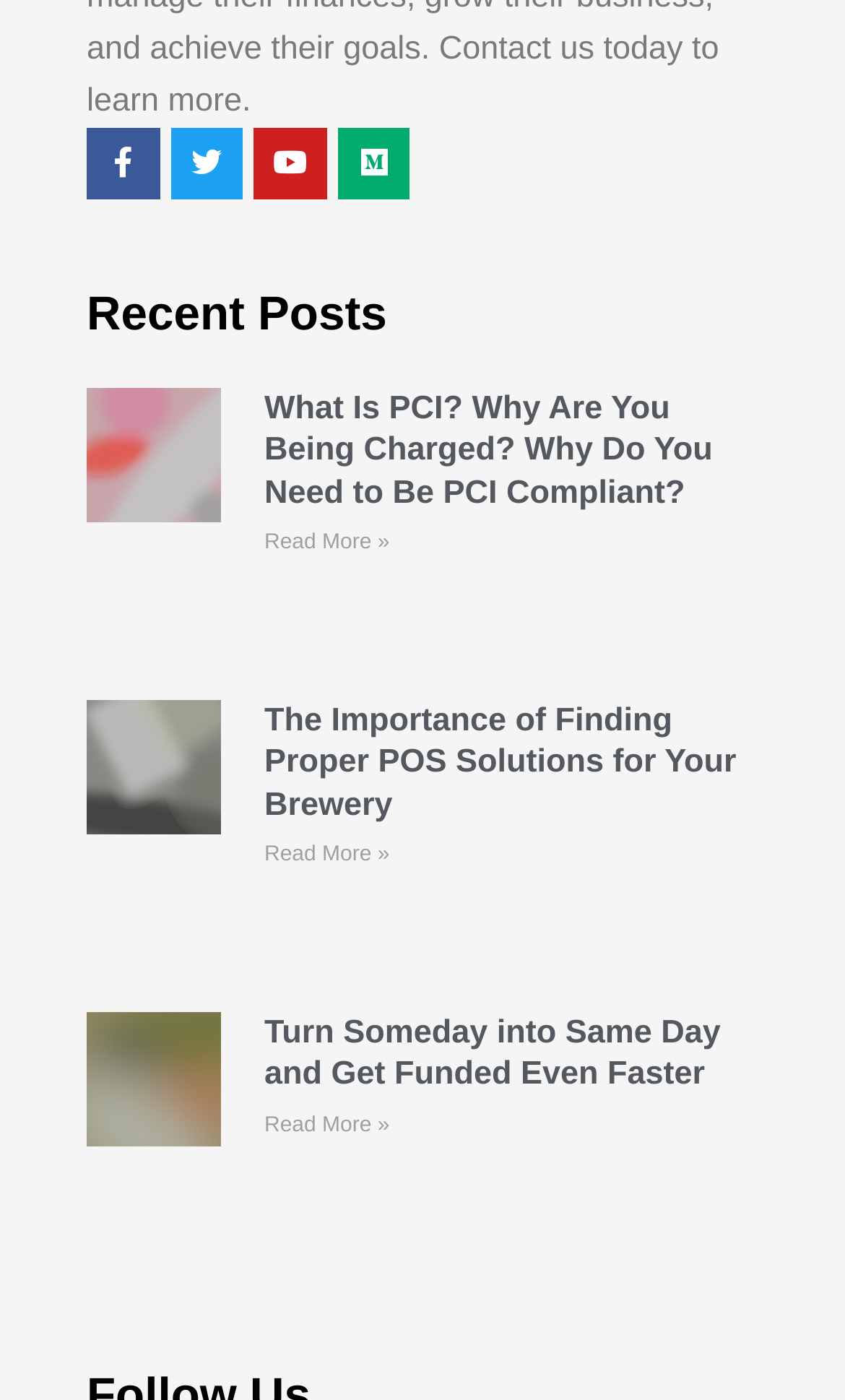Give a short answer using one word or phrase for the question:
What is the vertical position of the 'Twitter' element relative to the 'Facebook' element?

Same